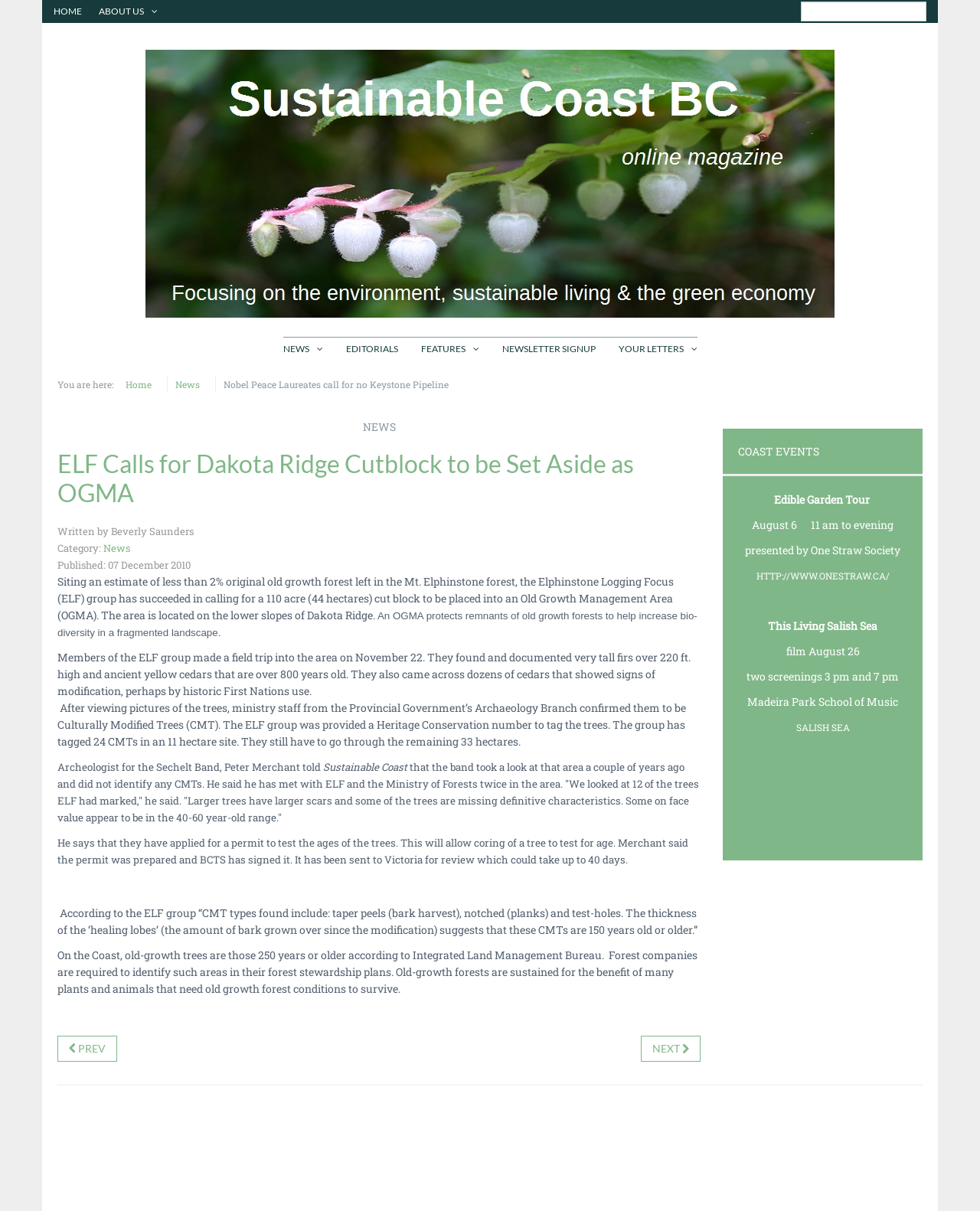How old are the Culturally Modified Trees (CMTs) found by the ELF group?
With the help of the image, please provide a detailed response to the question.

The answer can be found in the paragraph starting with 'According to the ELF group...' which is located in the main content area of the webpage. The thickness of the 'healing lobes' suggests that these CMTs are 150 years old or older.